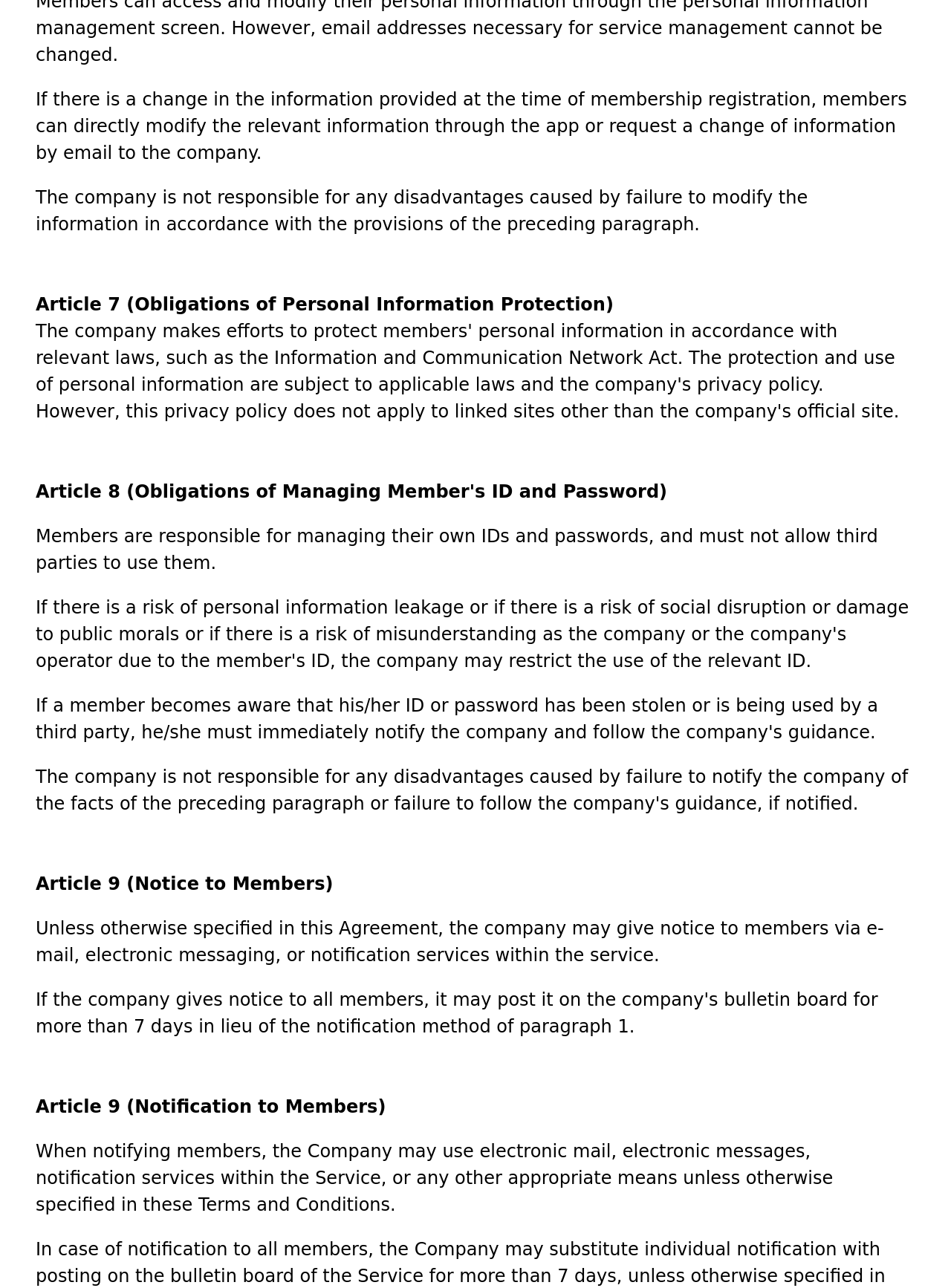Refer to the image and answer the question with as much detail as possible: How can members modify their information?

According to the StaticText element with the text 'If there is a change in the information provided at the time of membership registration, members can directly modify the relevant information through the app or request a change of information by email to the company.', members can modify their information either through the app or by sending an email to the company.